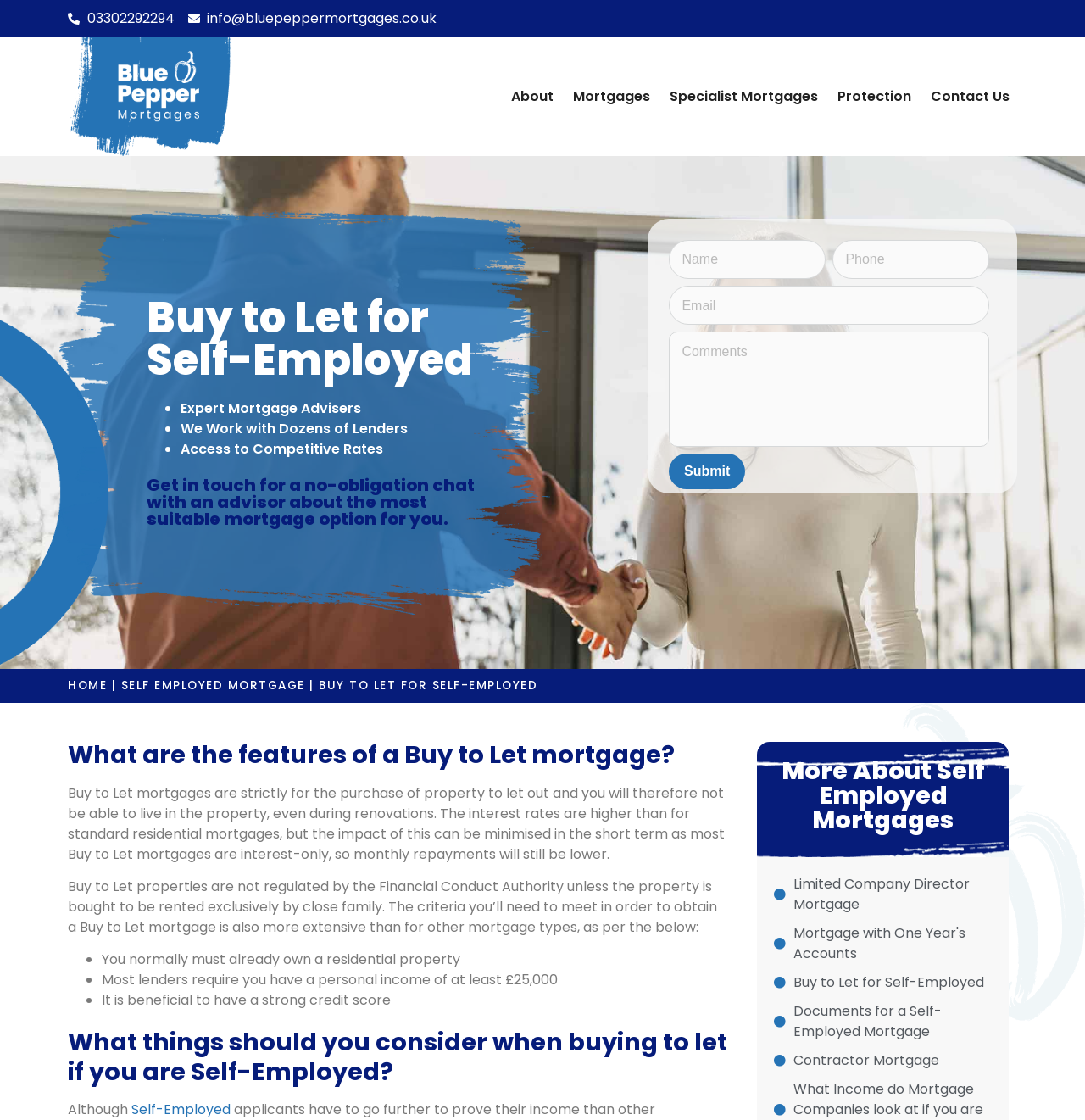Please specify the bounding box coordinates of the element that should be clicked to execute the given instruction: 'Click the About link'. Ensure the coordinates are four float numbers between 0 and 1, expressed as [left, top, right, bottom].

[0.464, 0.071, 0.517, 0.101]